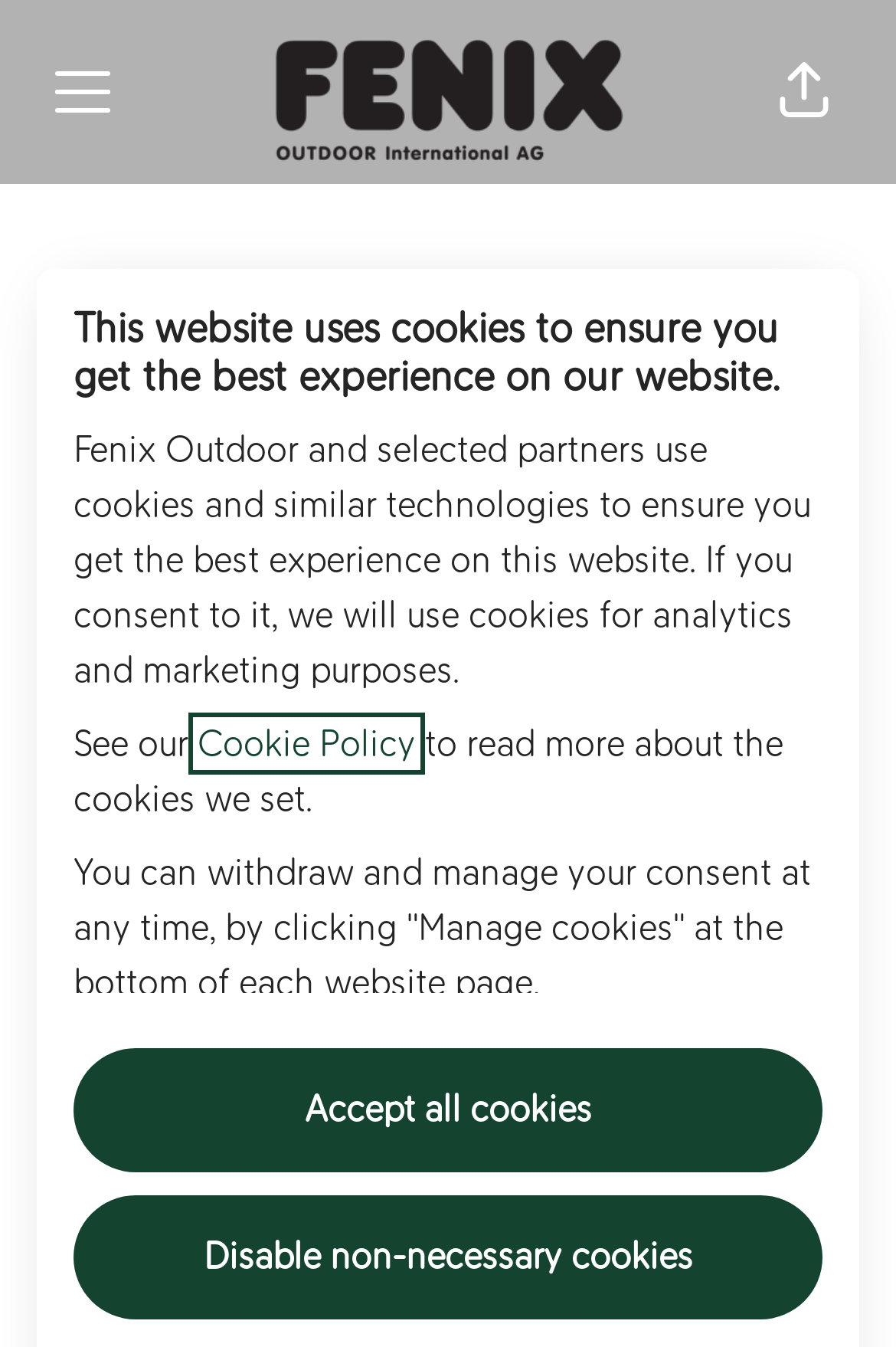Identify the bounding box coordinates for the UI element described by the following text: "alt="Fenix Outdoor career site"". Provide the coordinates as four float numbers between 0 and 1, in the format [left, top, right, bottom].

[0.304, 0.007, 0.696, 0.13]